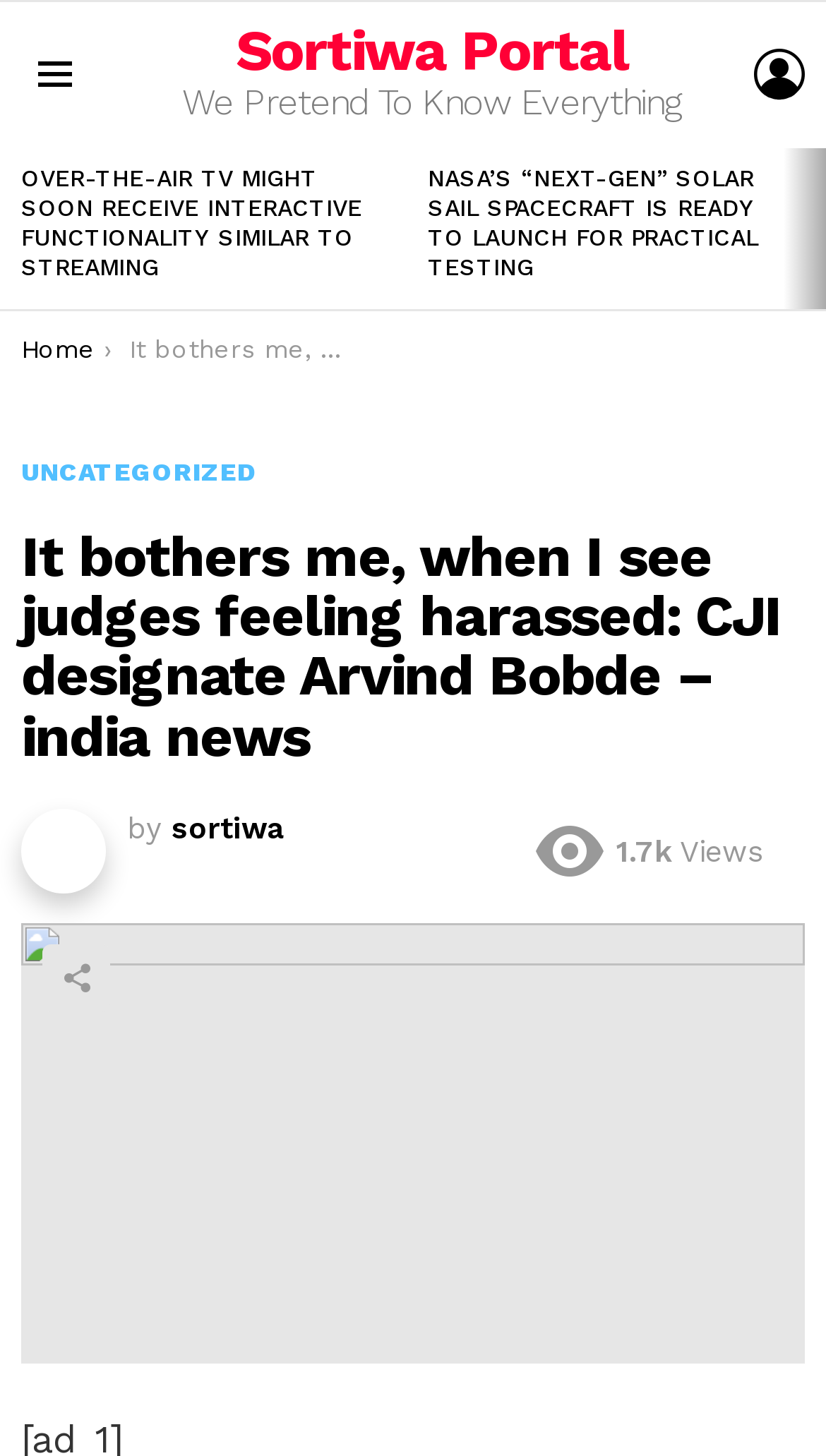Determine the bounding box for the described UI element: "Sortiwa Portal".

[0.285, 0.012, 0.761, 0.058]